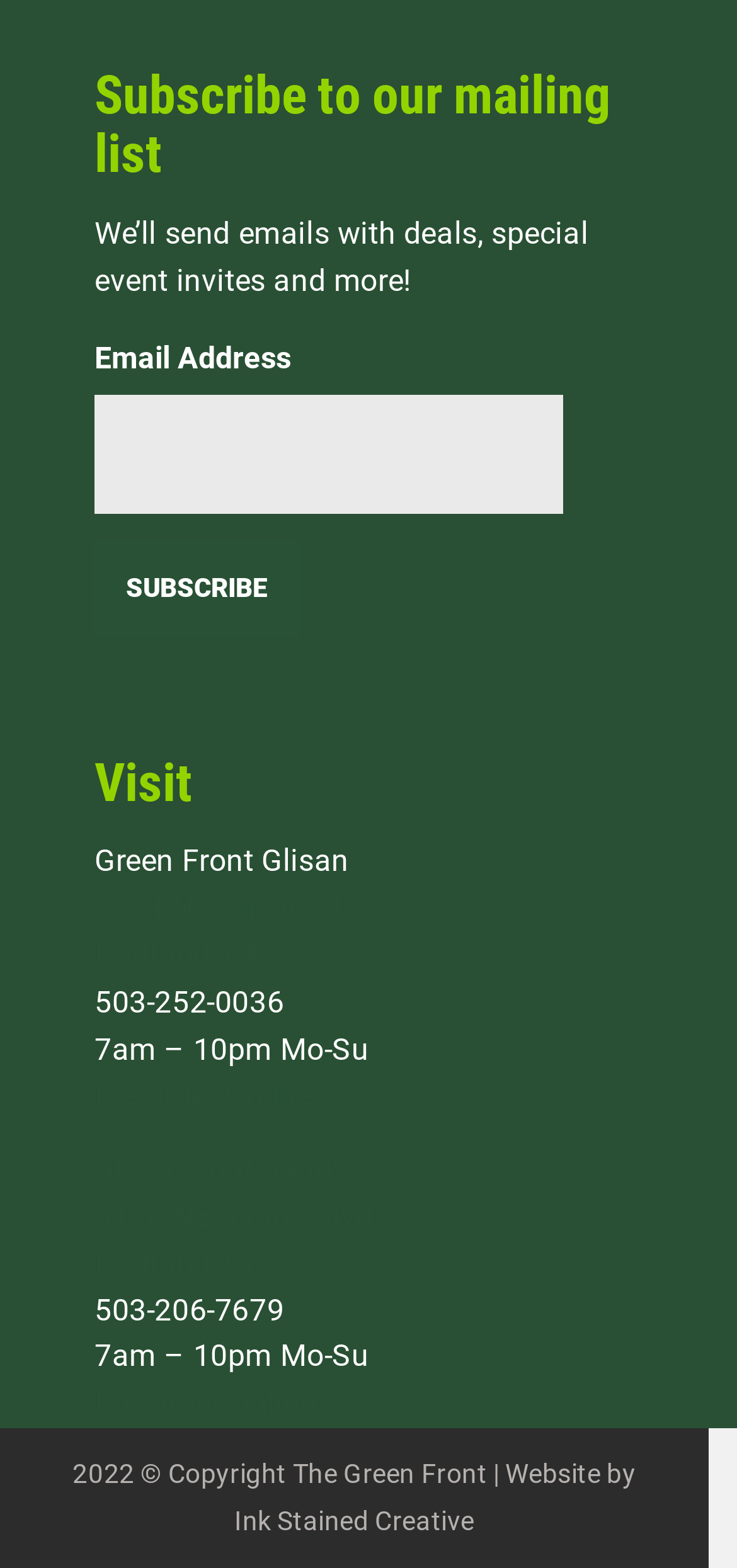Provide the bounding box coordinates of the UI element that matches the description: "name="subscribe" value="Subscribe"".

[0.128, 0.344, 0.407, 0.405]